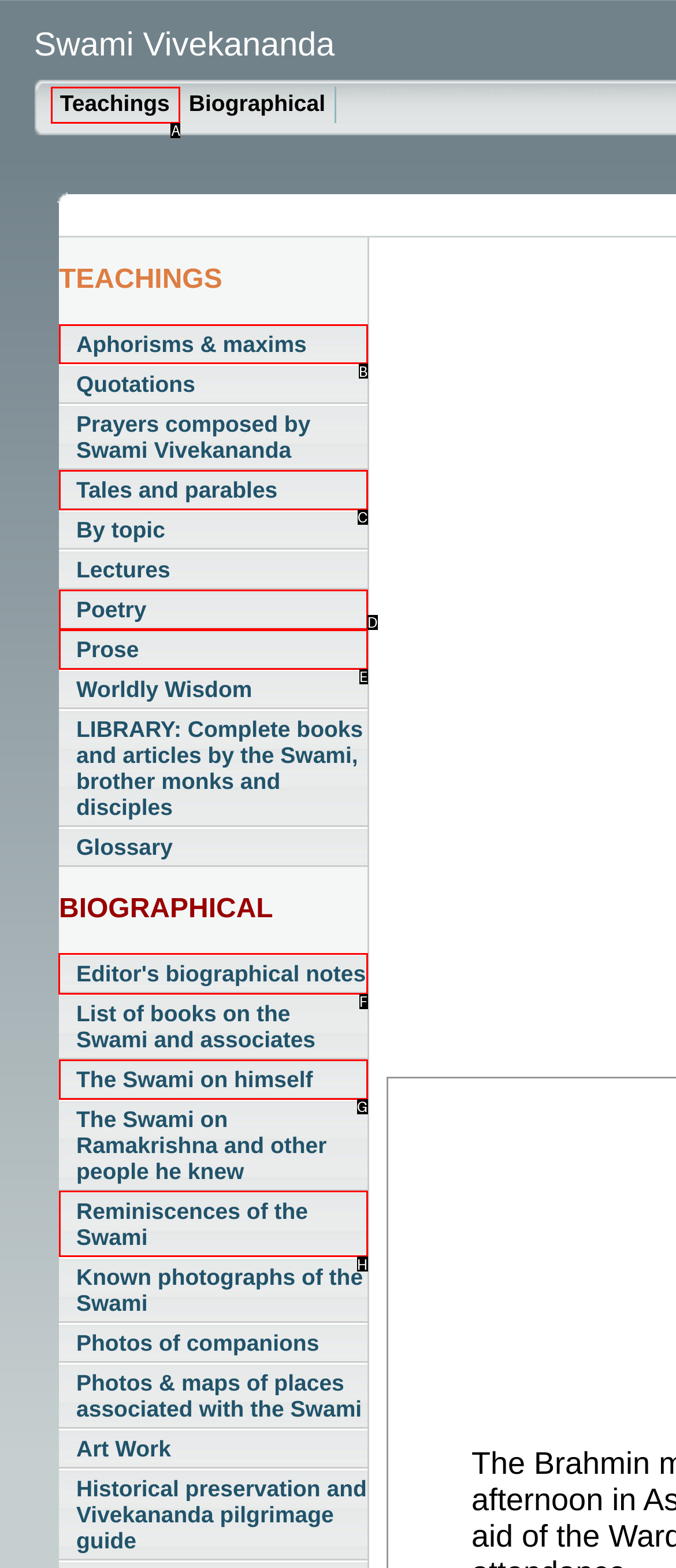Select the letter associated with the UI element you need to click to perform the following action: Read Editor's biographical notes
Reply with the correct letter from the options provided.

F